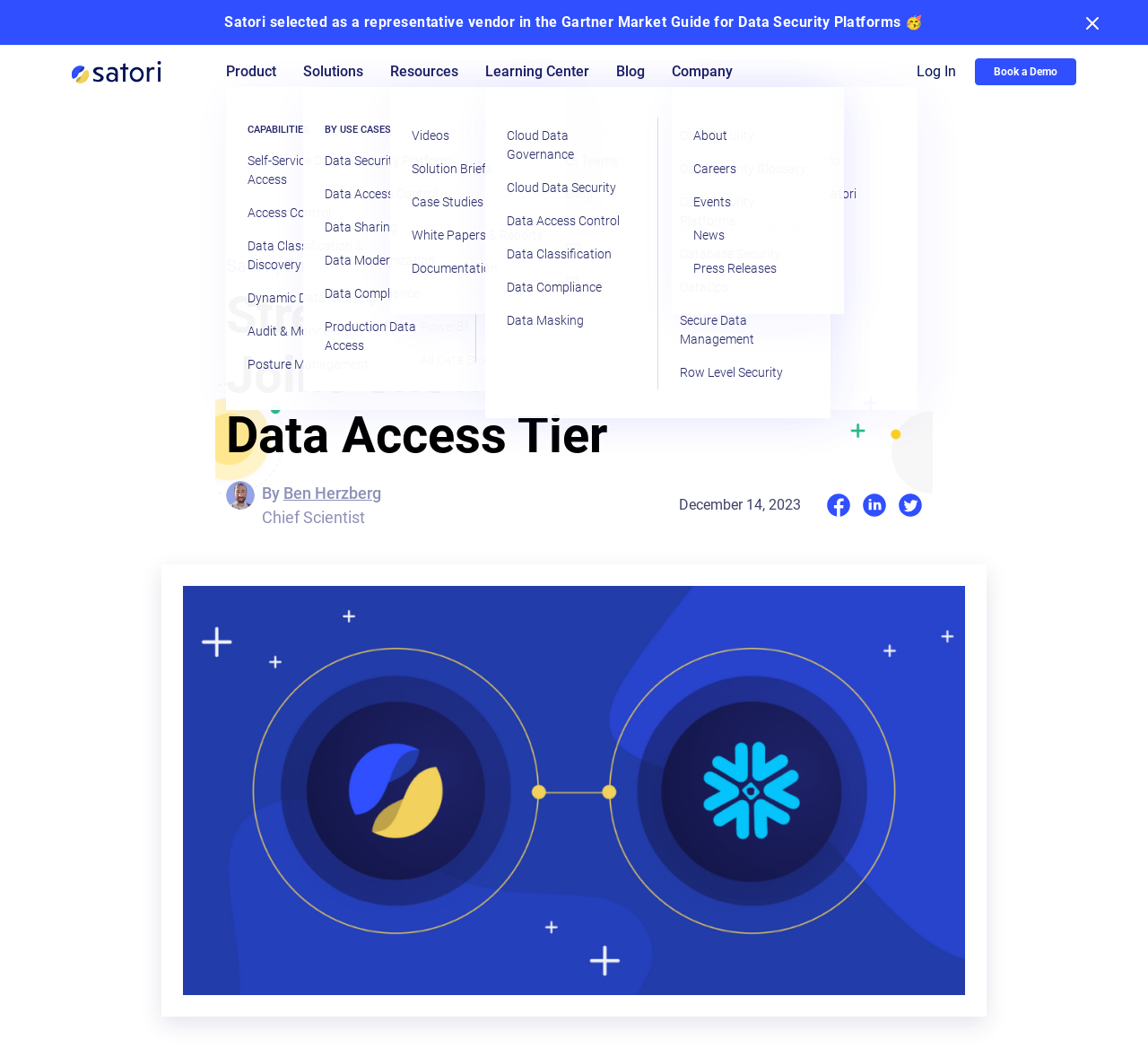Given the element description: "Learning Center", predict the bounding box coordinates of the UI element it refers to, using four float numbers between 0 and 1, i.e., [left, top, right, bottom].

[0.422, 0.057, 0.513, 0.08]